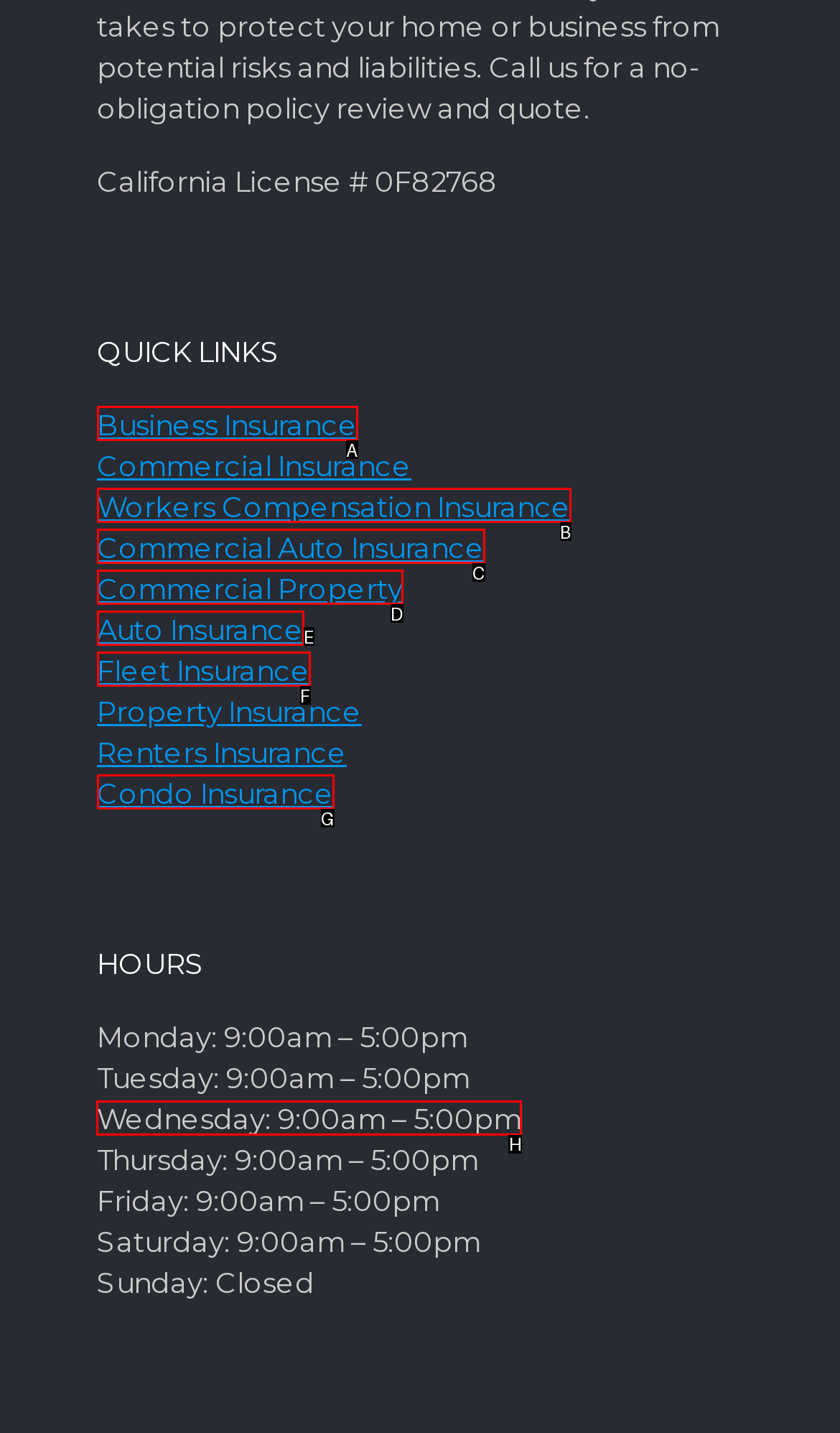Identify the appropriate lettered option to execute the following task: Check hours on Wednesday
Respond with the letter of the selected choice.

H